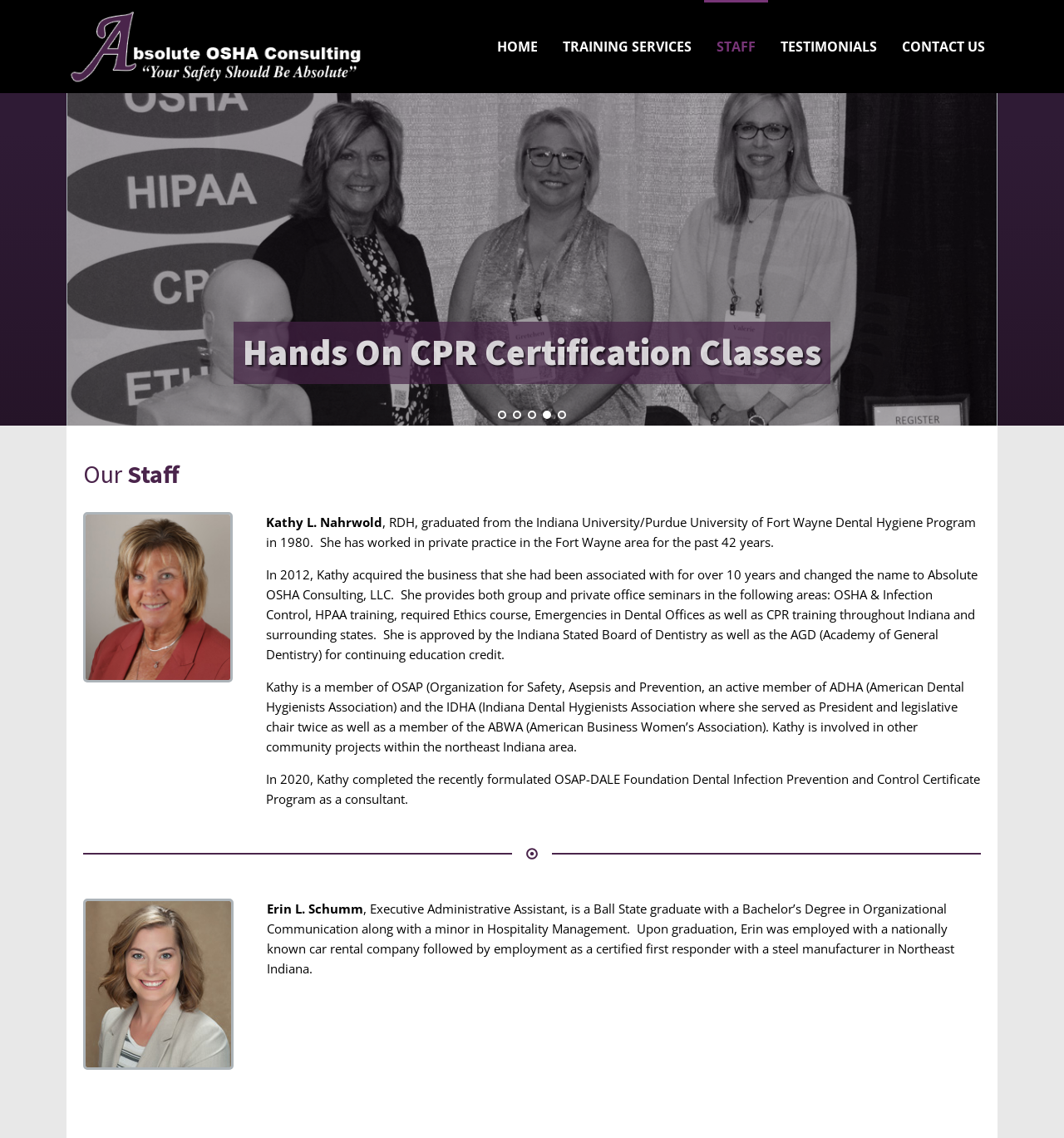Give a complete and precise description of the webpage's appearance.

The webpage is about the staff of Absolute OSHA Consulting. At the top, there is a navigation menu with five links: HOME, TRAINING SERVICES, STAFF, TESTIMONIALS, and CONTACT US. Below the navigation menu, there is an image of a person receiving OSHA certification in an office setting.

The main content of the page is divided into two sections. On the left, there is a brief introduction to the company, providing on-site OSHA training to dental offices for over 20 years. This section also lists the benefits of their training services, including convenience, customization, and approved CE sponsorship.

On the right, there are four sections highlighting different training services offered by the company: Convenient In-Office OSHA Training, HIPPA For Dentistry Training, Hands On CPR Certification Classes, and Large Group Seminars Available.

Below these sections, there is a heading "Our Staff" followed by a brief introduction to the staff members. The first staff member, Kathy L. Nahrwold, is the President of the company. Her profile includes a photo of her receiving on-site CPR certification training, and a detailed biography describing her education, work experience, and certifications. She is a registered dental hygienist with over 40 years of experience and provides training services in various areas, including OSHA, infection control, and CPR.

The second staff member, Erin L. Schumm, is the Executive Administrative Assistant. Her profile includes a brief biography describing her education and work experience. She is a graduate of Ball State University with a degree in Organizational Communication and has worked in various industries, including car rental and steel manufacturing.

Throughout the page, there are several icons and images, including a dot-circle-o icon and an image of a person receiving OSHA certification in an office setting.